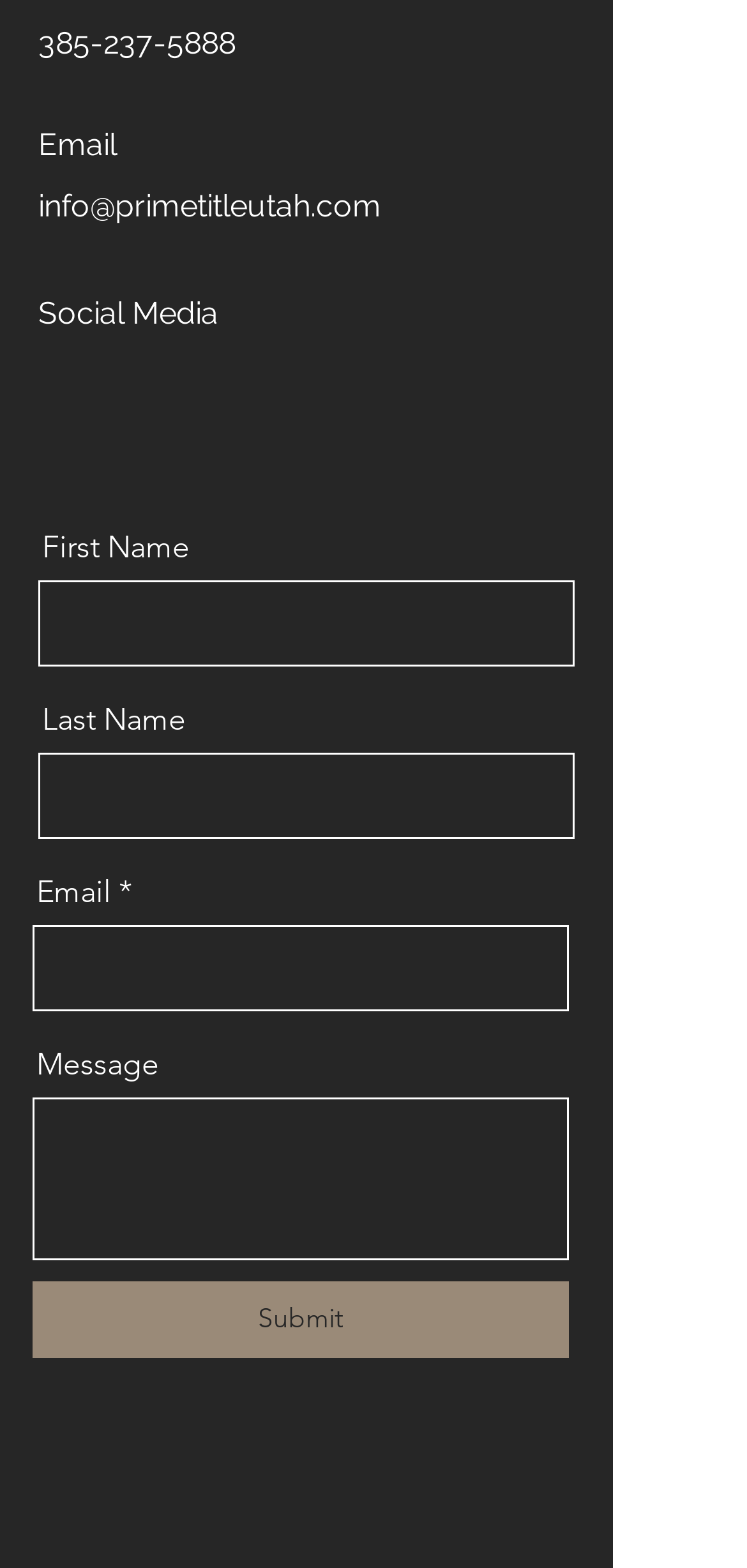Highlight the bounding box coordinates of the element you need to click to perform the following instruction: "Enter your first name."

[0.051, 0.37, 0.769, 0.425]